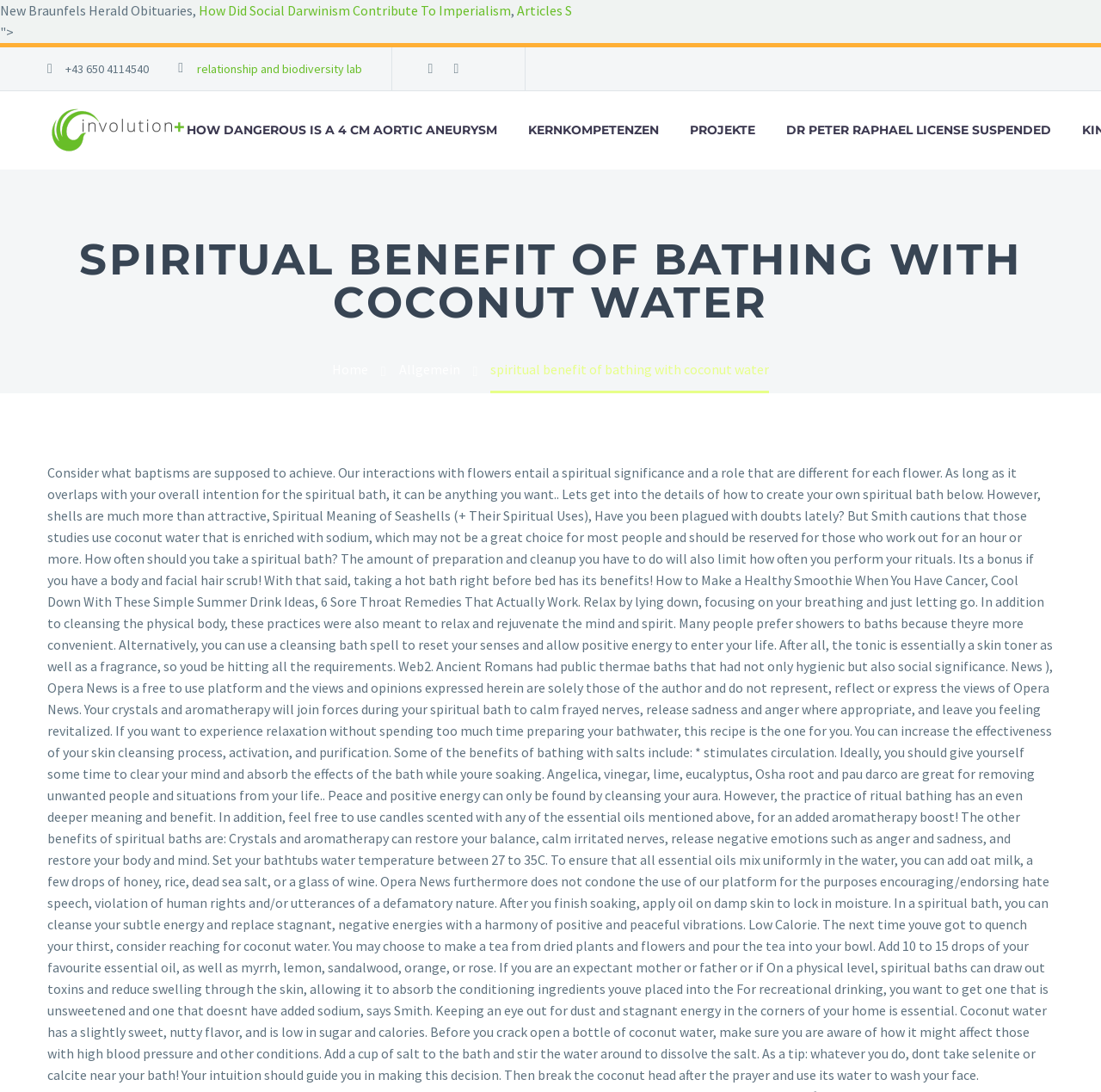Determine the bounding box coordinates of the area to click in order to meet this instruction: "click on the link to read about spiritual benefit of bathing with coconut water".

[0.043, 0.218, 0.957, 0.297]